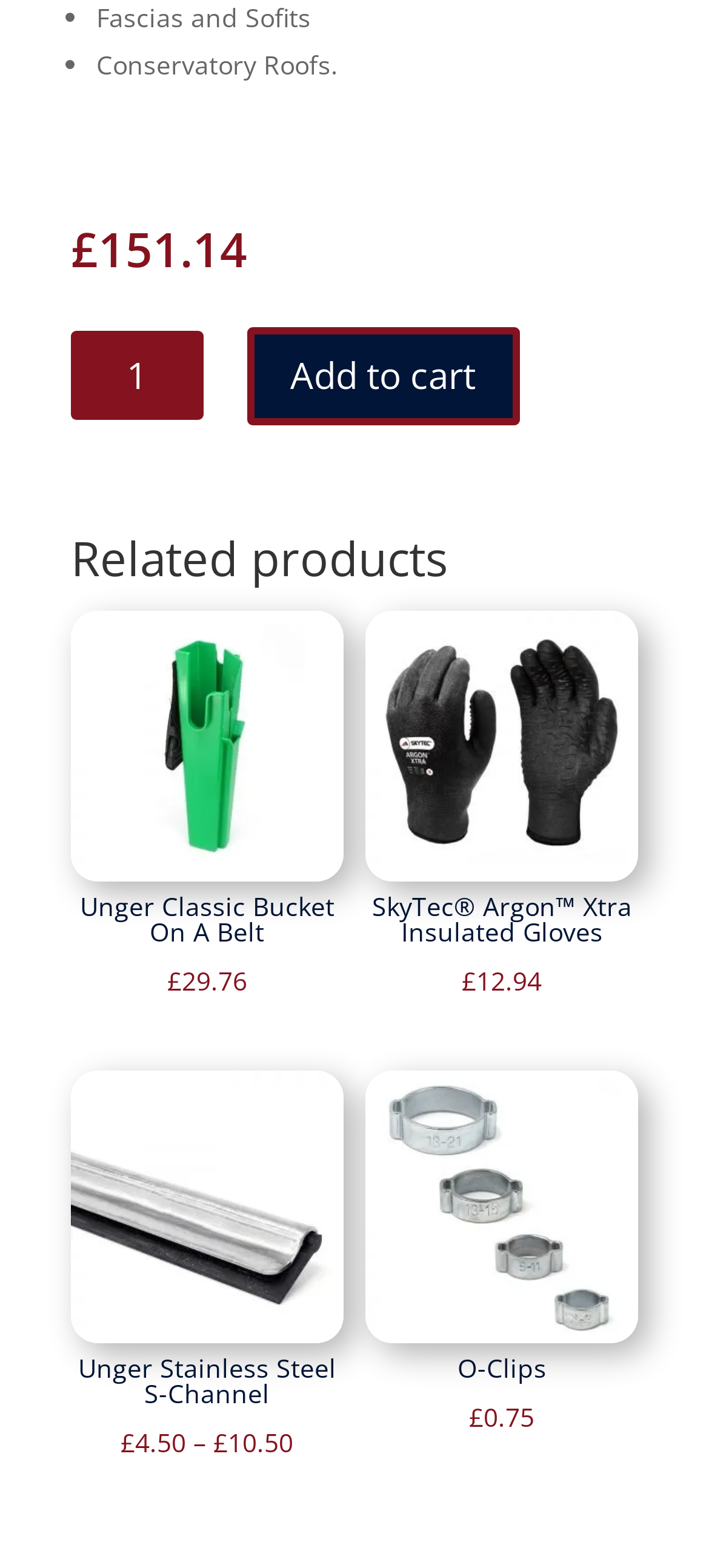Based on the element description February, identify the bounding box of the UI element in the given webpage screenshot. The coordinates should be in the format (top-left x, top-left y, bottom-right x, bottom-right y) and must be between 0 and 1.

None